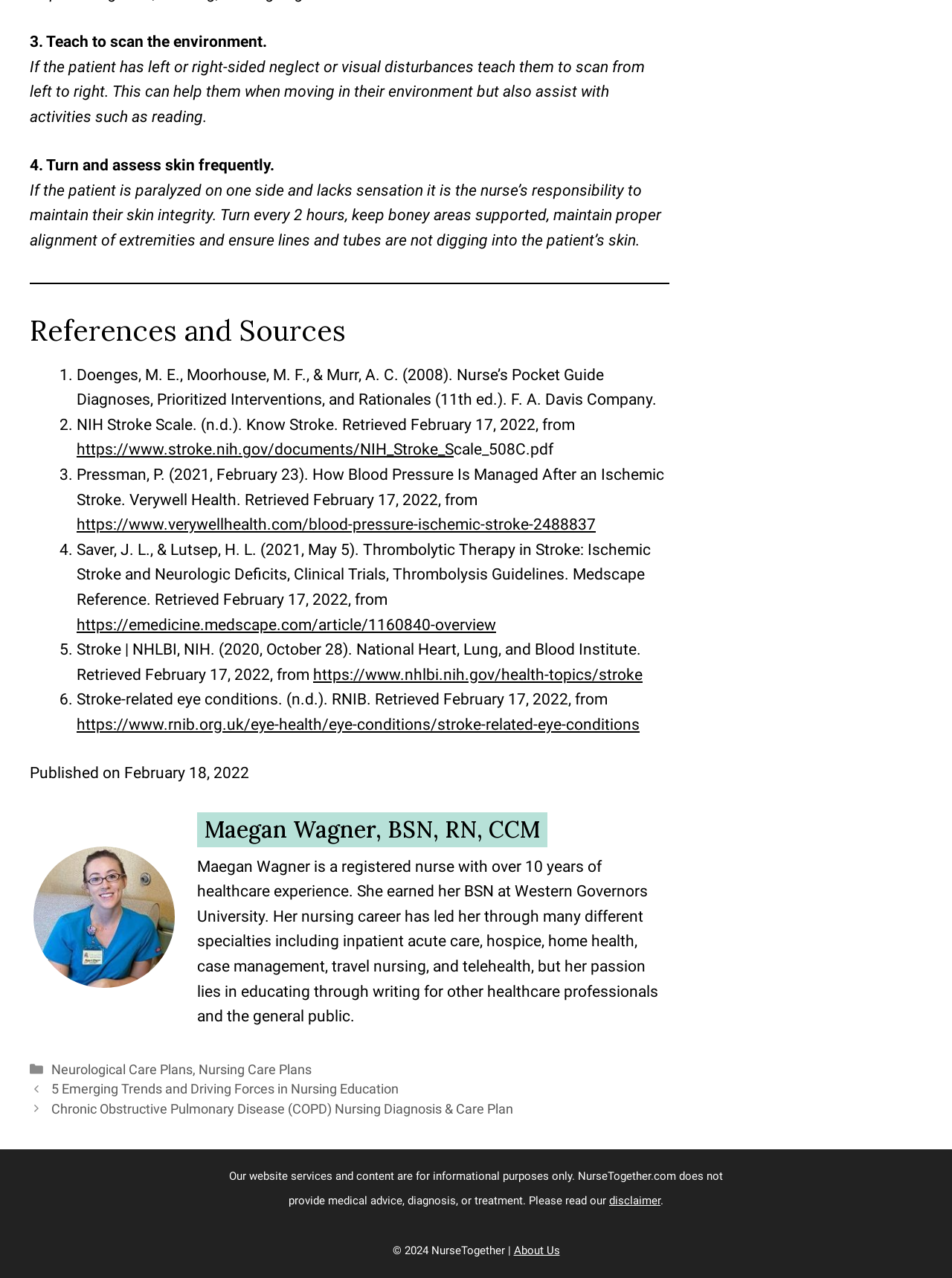Pinpoint the bounding box coordinates of the clickable element to carry out the following instruction: "Go to the category of Neurological Care Plans."

[0.054, 0.83, 0.202, 0.843]